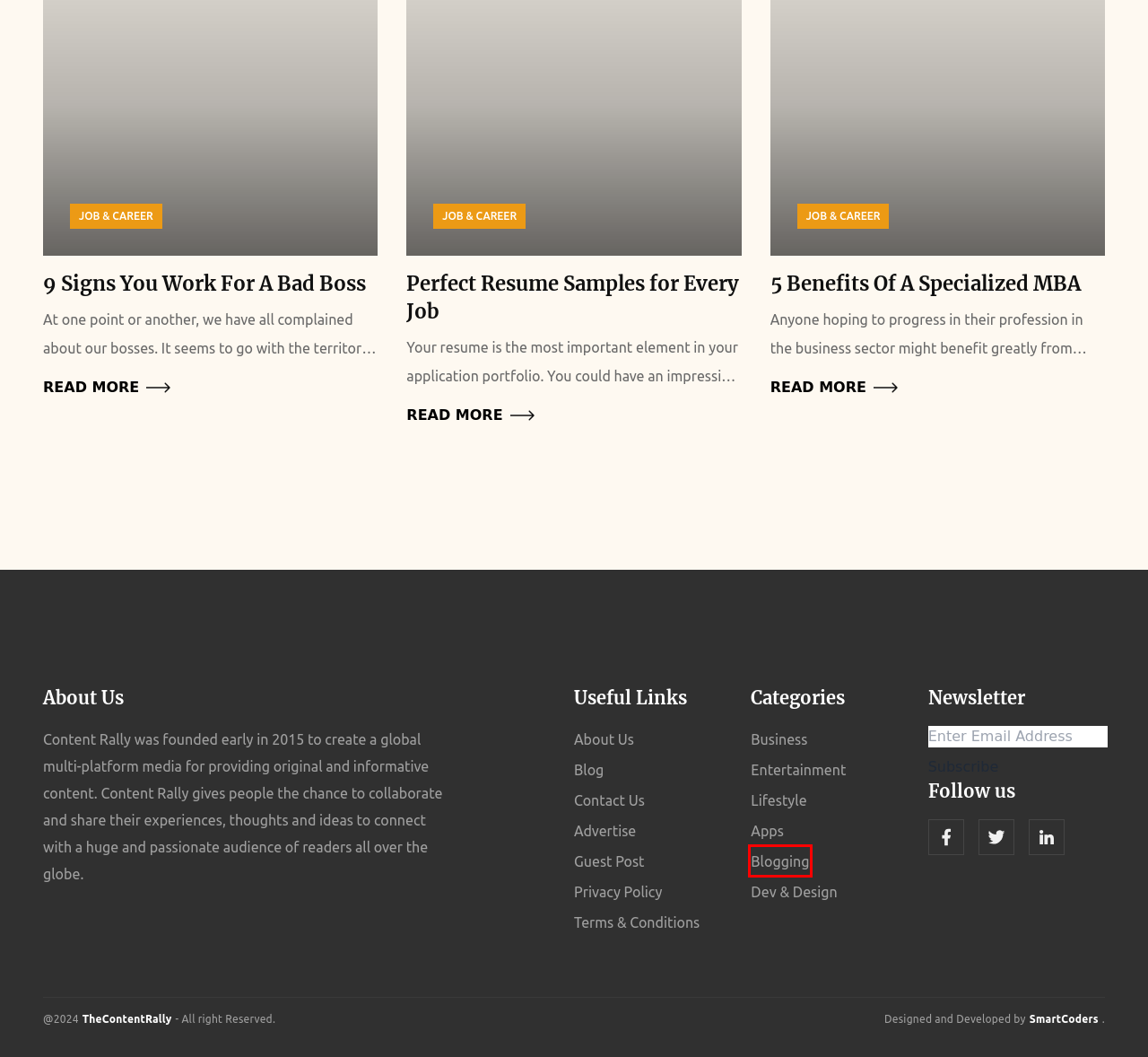You are provided with a screenshot of a webpage where a red rectangle bounding box surrounds an element. Choose the description that best matches the new webpage after clicking the element in the red bounding box. Here are the choices:
A. About Us - ContentRally
B. Latest Dev & Design News & Topics: ContentRally.com
C. Contact Us- ContentRally
D. Submit Guest Post - Content Rally | Publish Your Own Intellect
E. Content Rally- Trending News, Topics & Updates
F. Terms & Conditions
G. Advertise with Us- ContentRally
H. Latest Blogging News & Topics: ContentRally.com

H